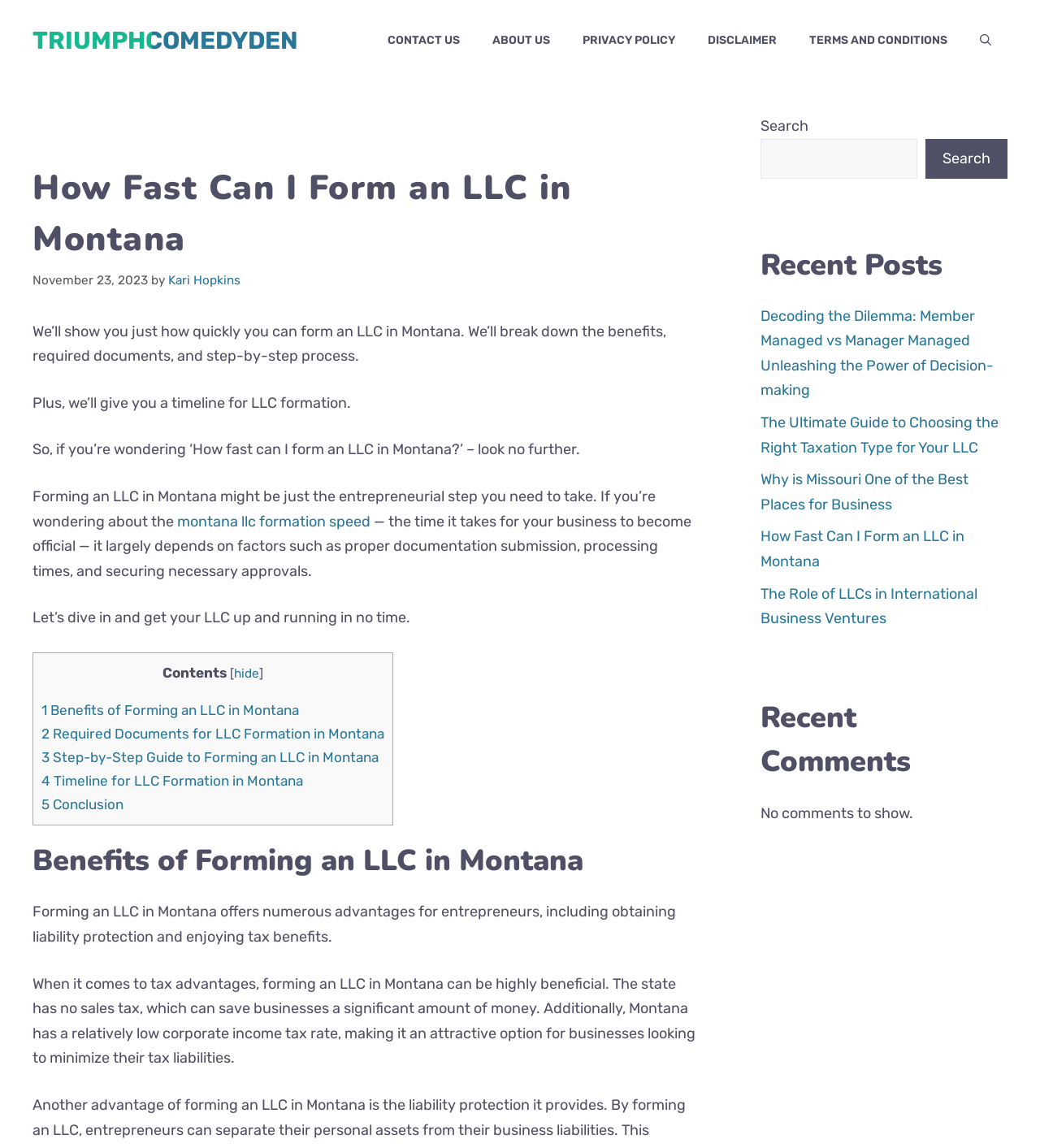Show the bounding box coordinates of the region that should be clicked to follow the instruction: "View the 'Recent Posts' section."

[0.731, 0.212, 0.969, 0.25]